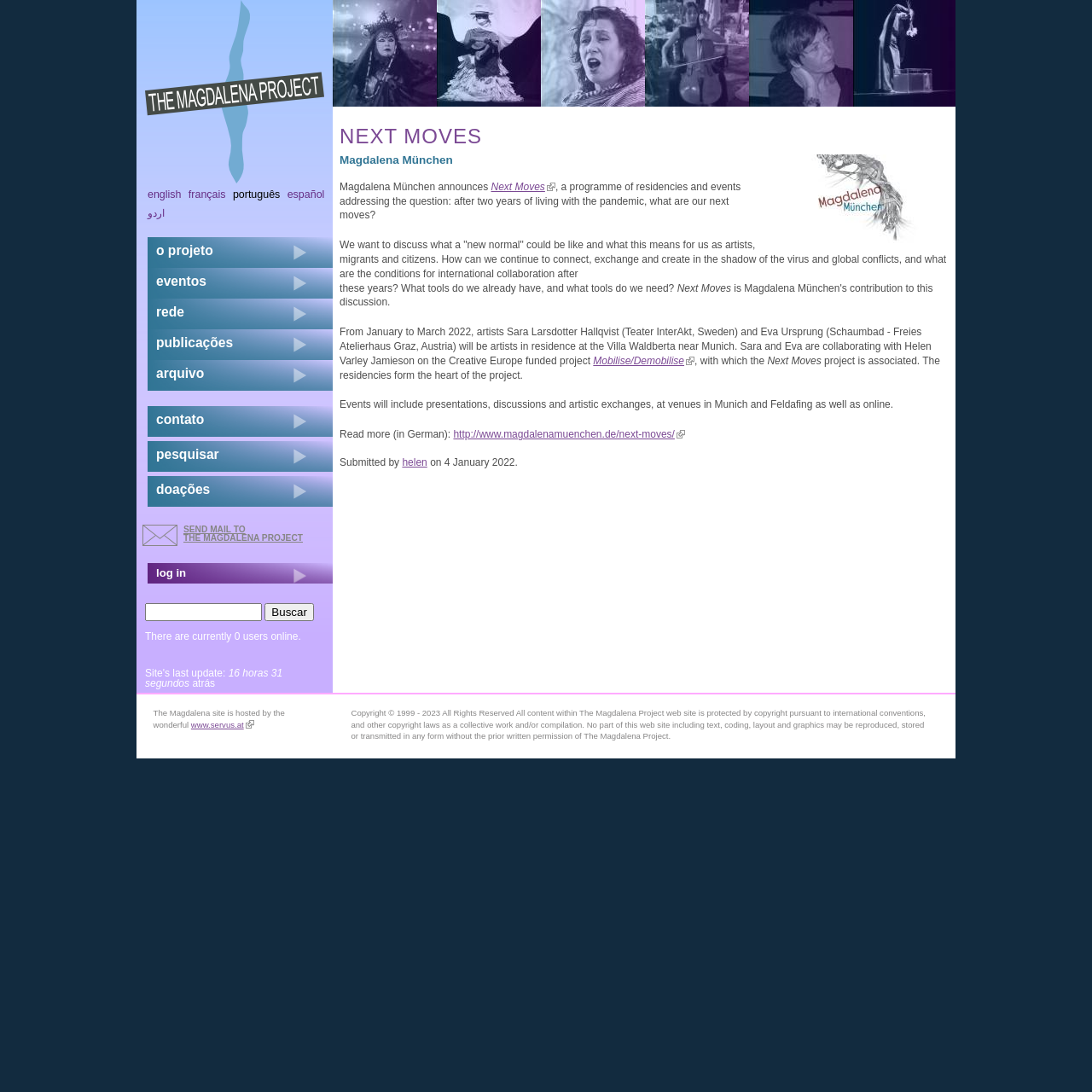What is the name of the project announced by Magdalena München?
Refer to the image and give a detailed answer to the query.

The question can be answered by reading the text in the main content area of the webpage, which states 'Magdalena München announces Next Moves, a programme of residencies and events...'.